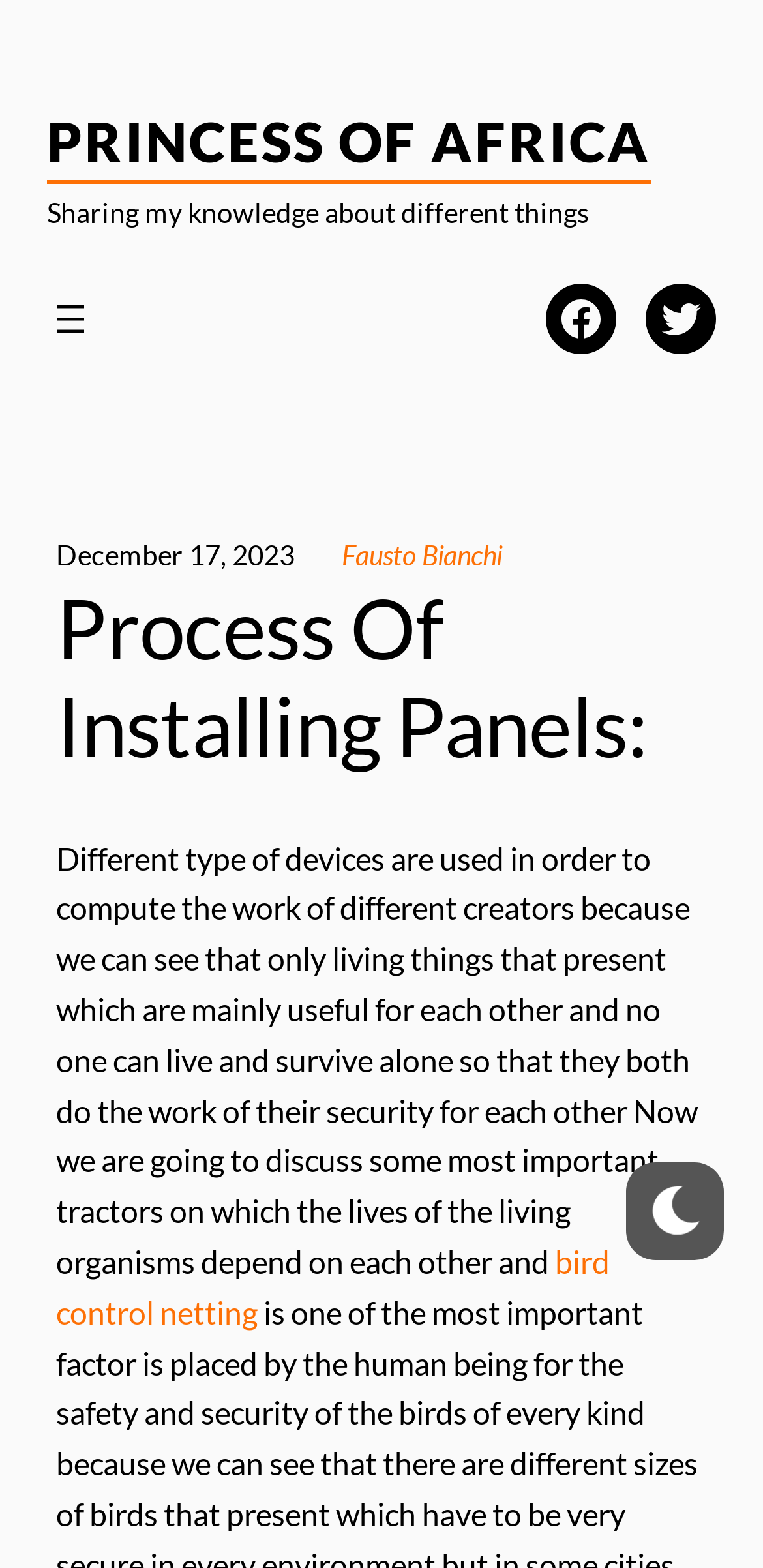Provide the bounding box coordinates of the HTML element this sentence describes: "bird control netting".

[0.074, 0.792, 0.799, 0.848]